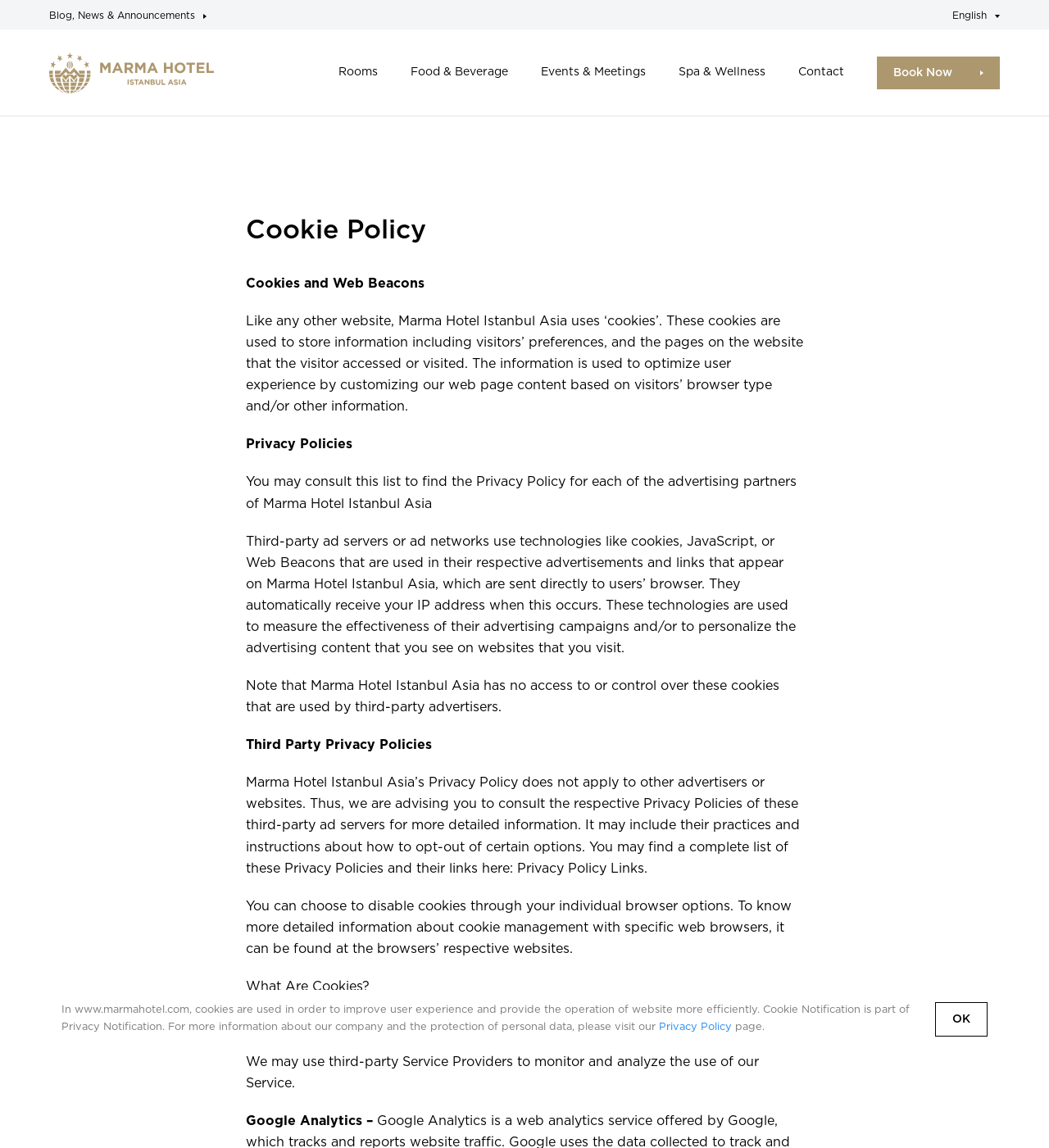Specify the bounding box coordinates of the region I need to click to perform the following instruction: "Visit the 'Blog, News & Announcements' page". The coordinates must be four float numbers in the range of 0 to 1, i.e., [left, top, right, bottom].

[0.047, 0.007, 0.197, 0.021]